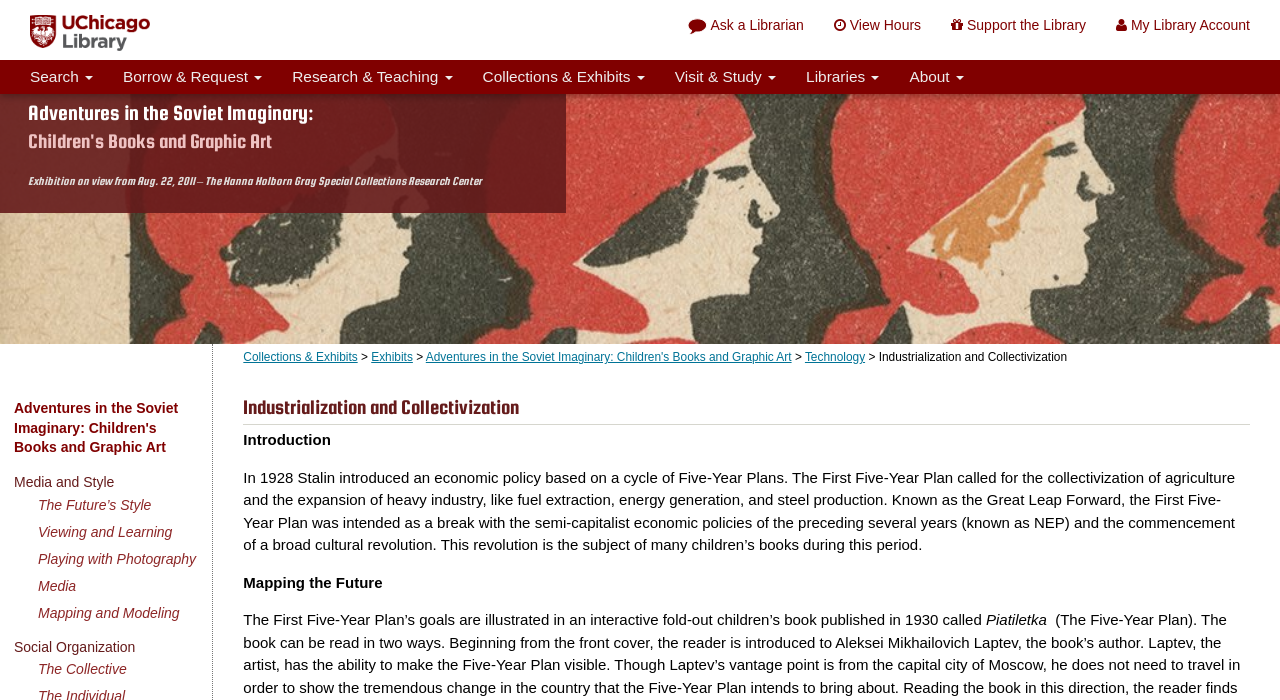What is the period of the exhibition?
Please respond to the question with a detailed and well-explained answer.

The period of the exhibition can be found in the static text 'Exhibition on view from Aug. 22, 2011 – The Hanna Holborn Gray Special Collections Research Center' which is located below the exhibition name.